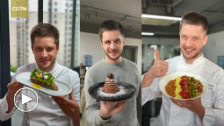What is the chef expressing in the final pose?
Please provide a single word or phrase answer based on the image.

Enthusiasm